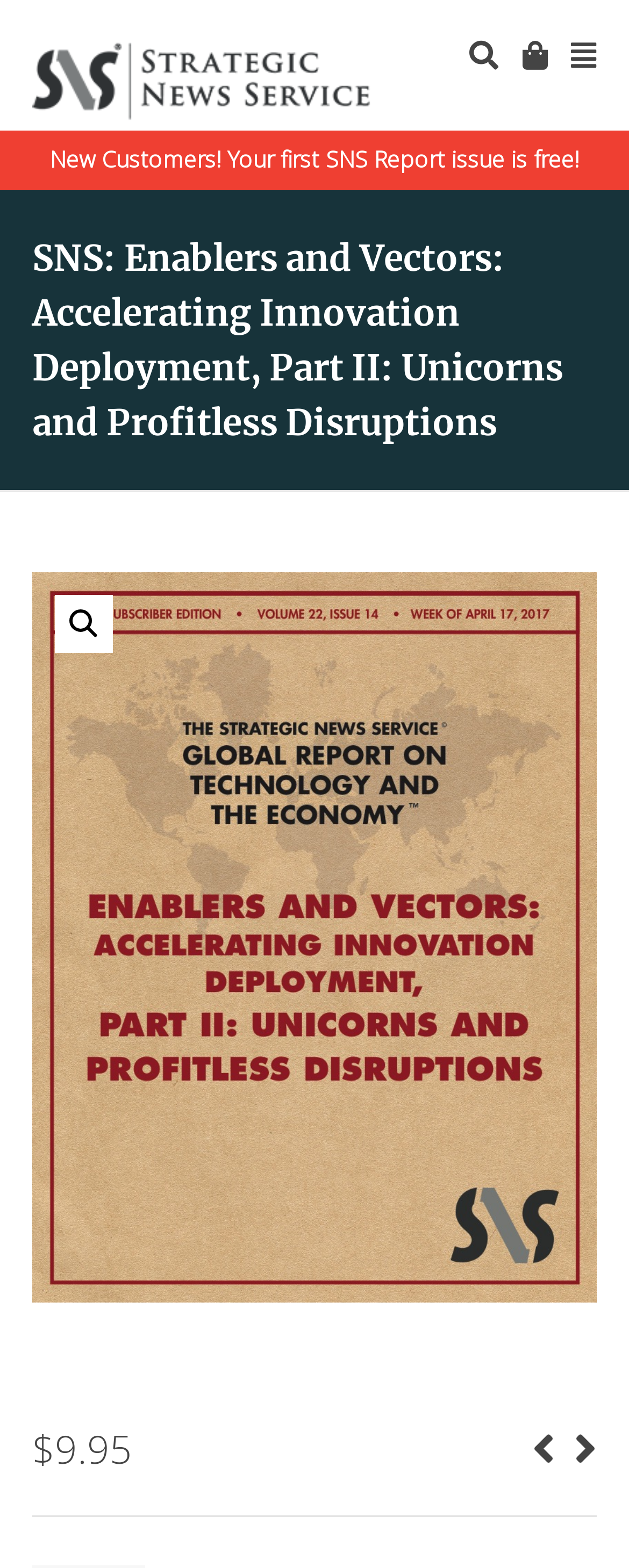How many social media links are present on the page? Please answer the question using a single word or phrase based on the image.

4